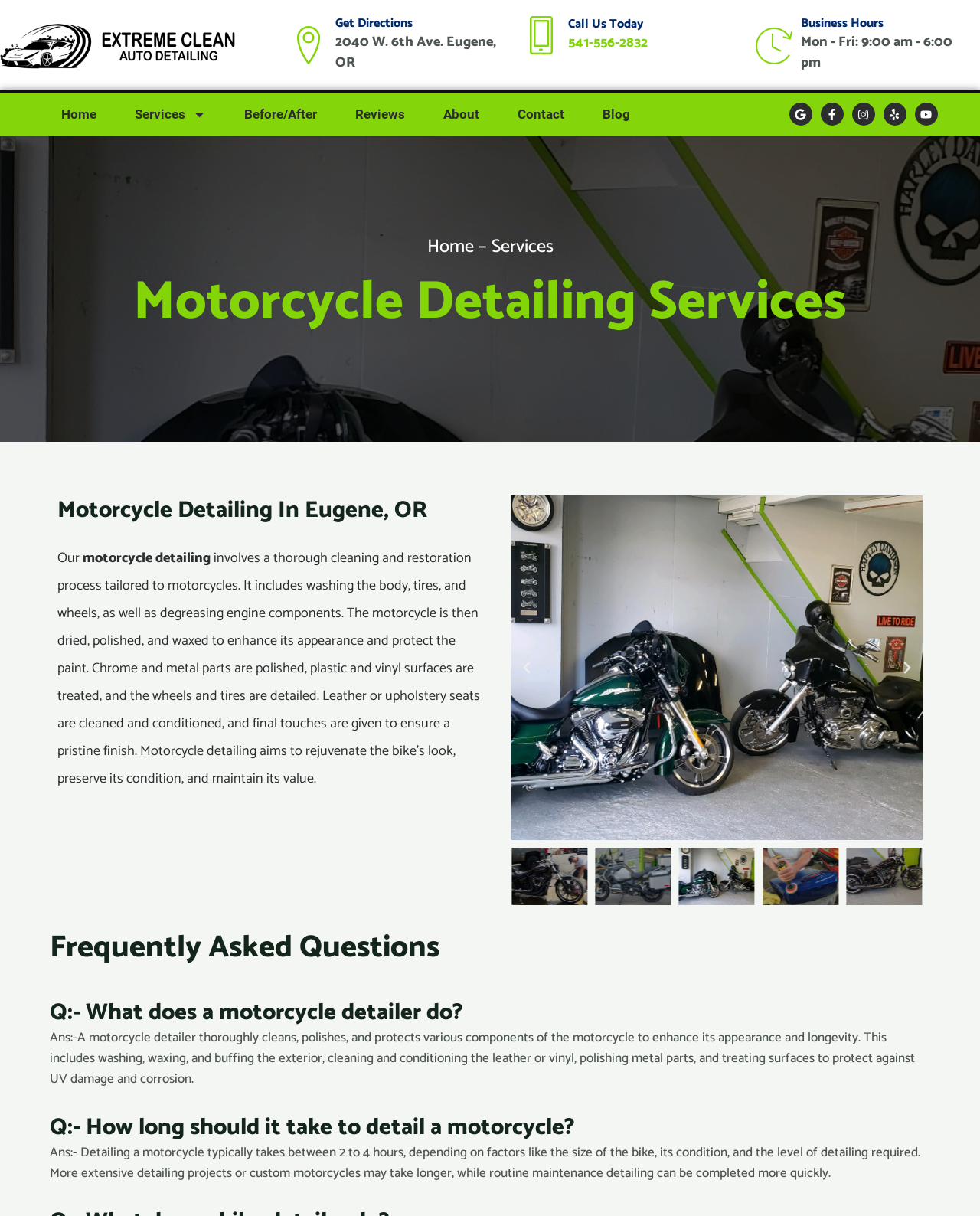What is the process of motorcycle detailing?
Utilize the information in the image to give a detailed answer to the question.

I found the process of motorcycle detailing by reading the static text element that describes the process, which involves washing, degreasing, drying, polishing, and waxing the motorcycle, as well as cleaning and conditioning leather or upholstery seats.